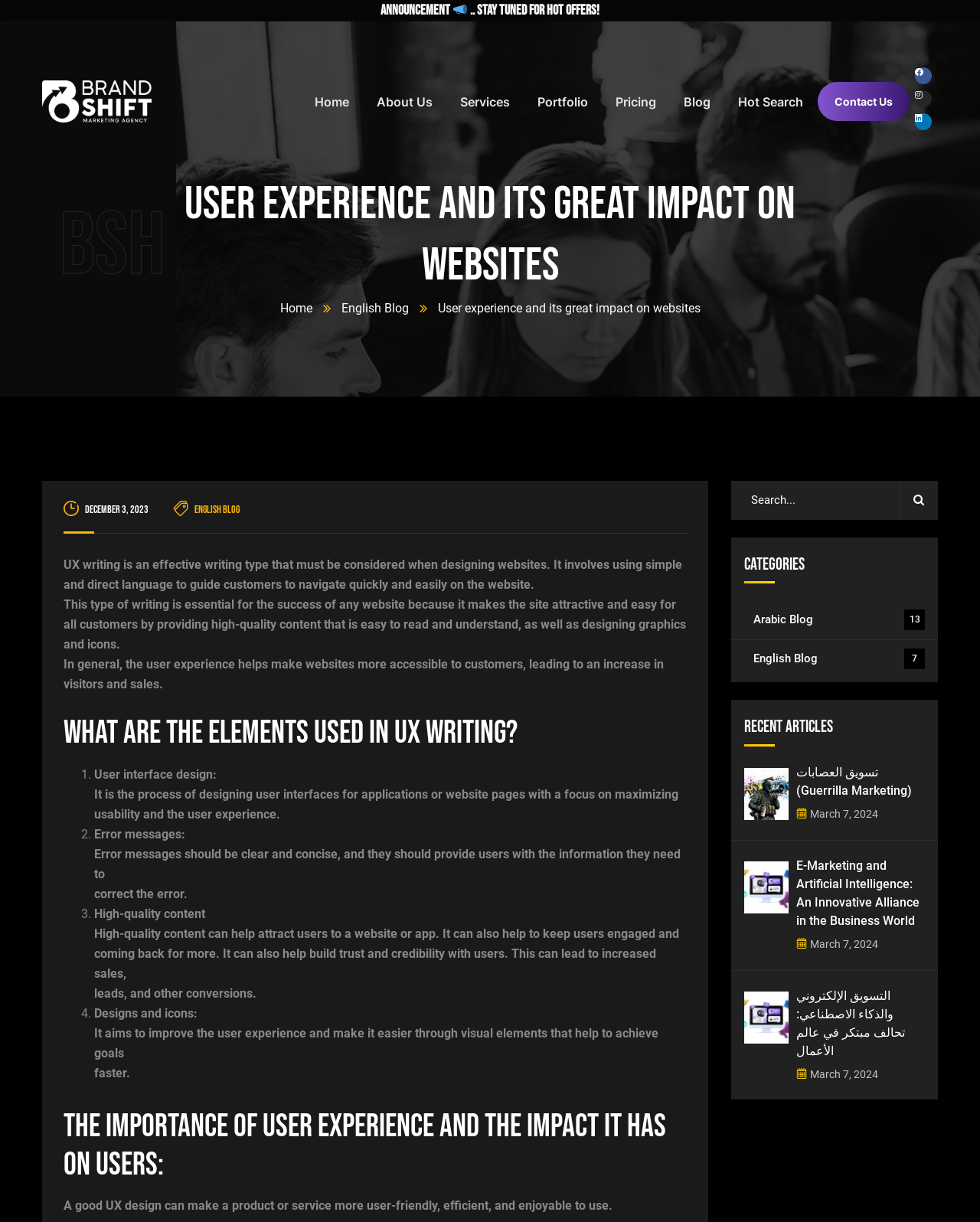Identify the bounding box for the described UI element: "Facebook".

[0.934, 0.055, 0.951, 0.069]